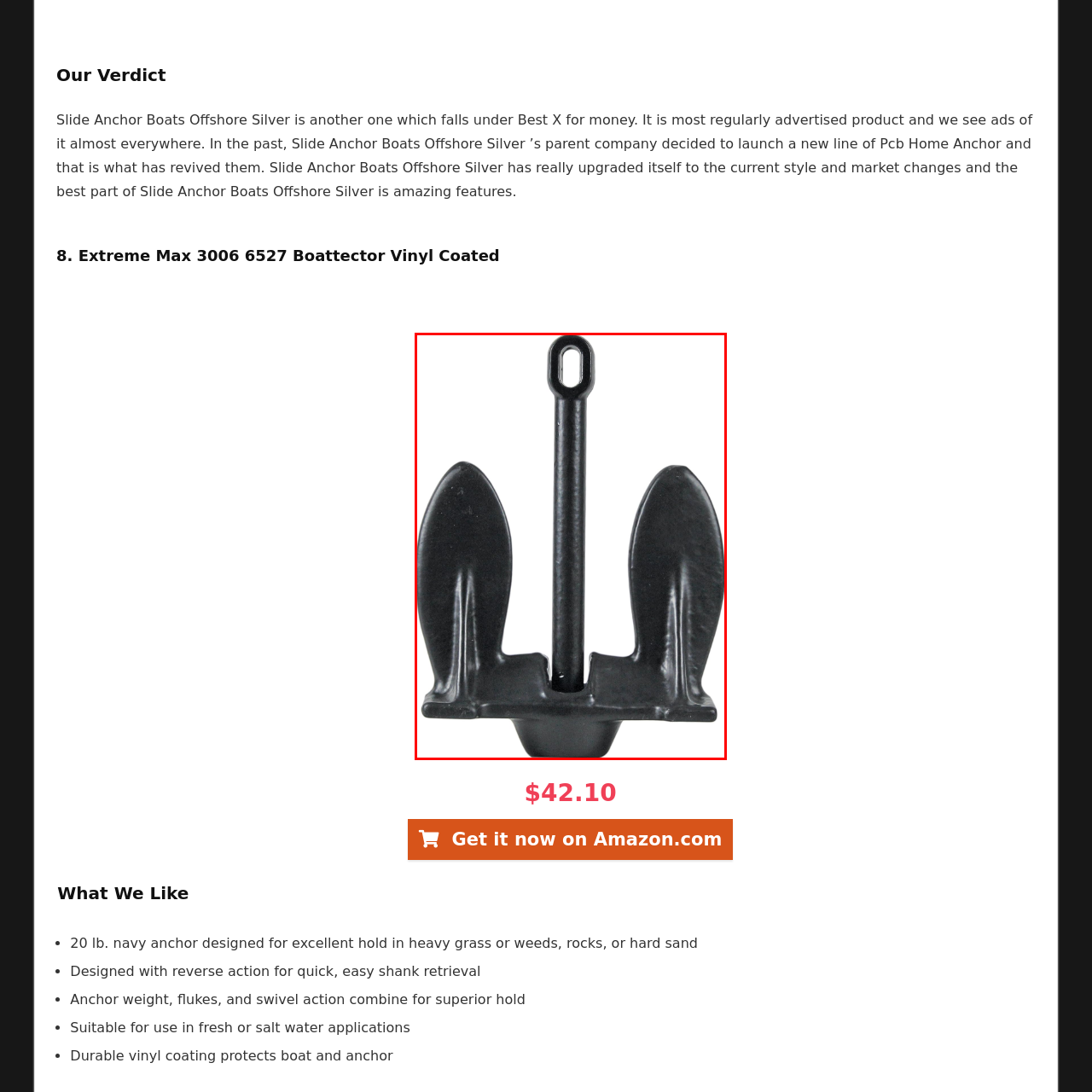Refer to the image area inside the black border, What is the purpose of the vinyl coating? 
Respond concisely with a single word or phrase.

Protection and longevity